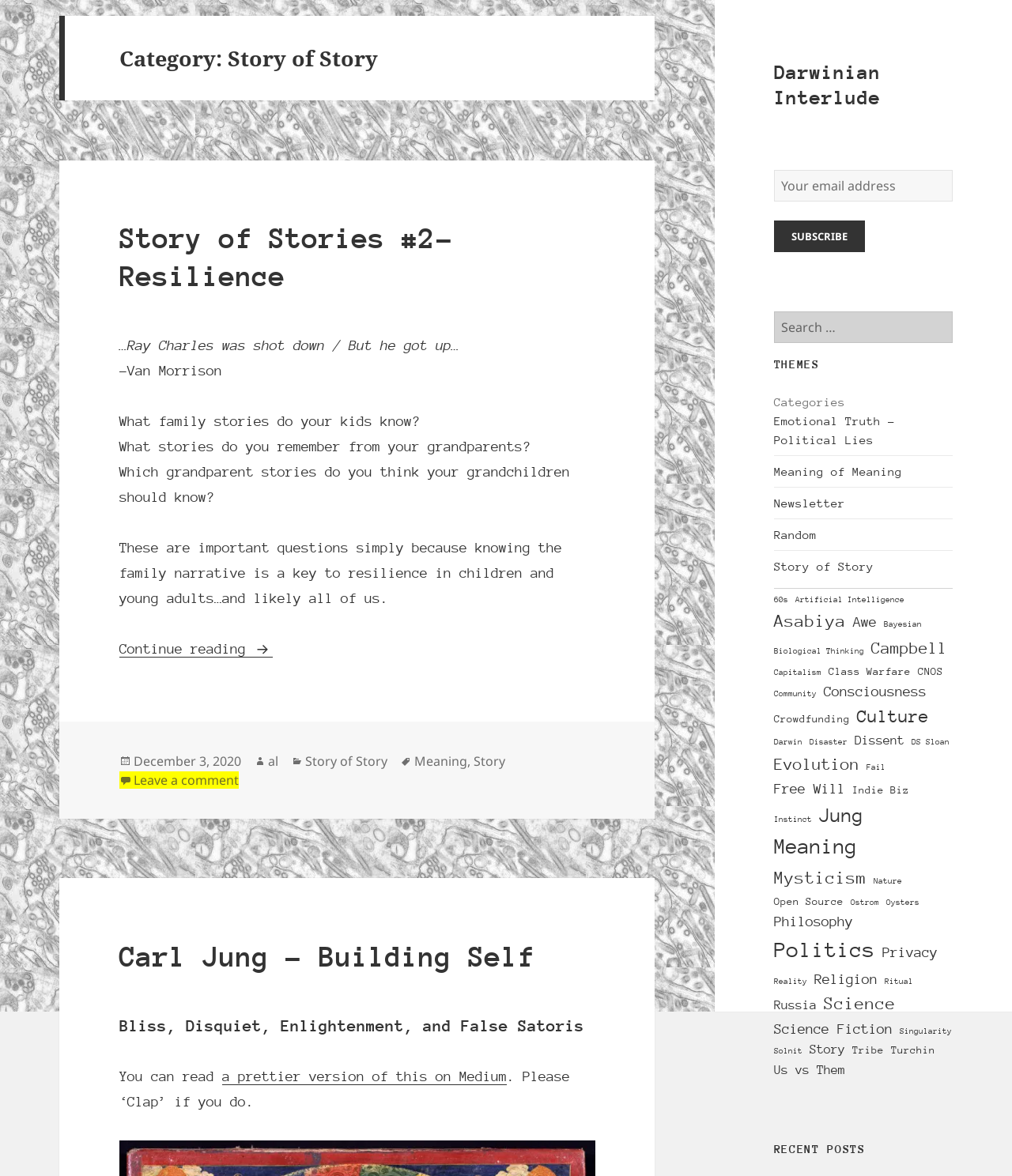Locate the bounding box coordinates of the clickable area to execute the instruction: "View SERVICES". Provide the coordinates as four float numbers between 0 and 1, represented as [left, top, right, bottom].

None